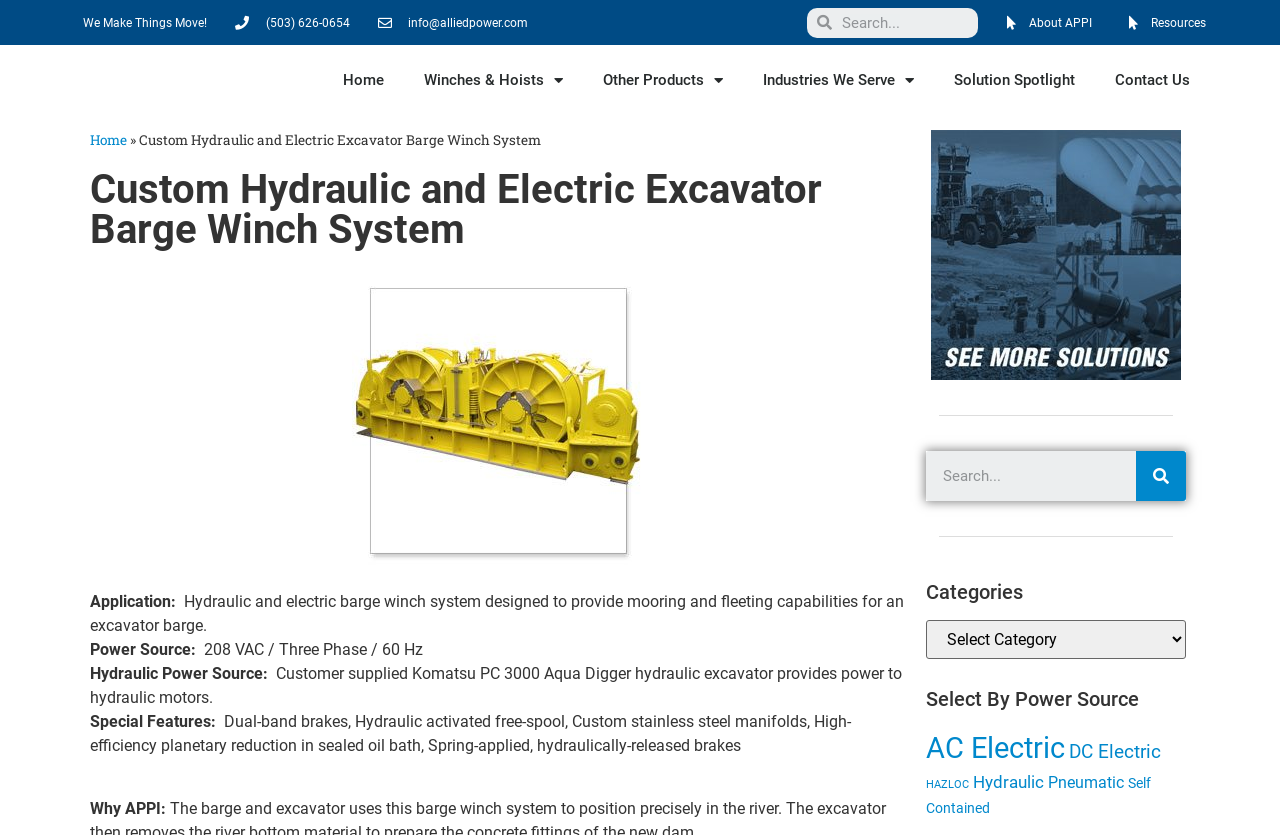Specify the bounding box coordinates of the area that needs to be clicked to achieve the following instruction: "Select a category".

[0.724, 0.743, 0.927, 0.789]